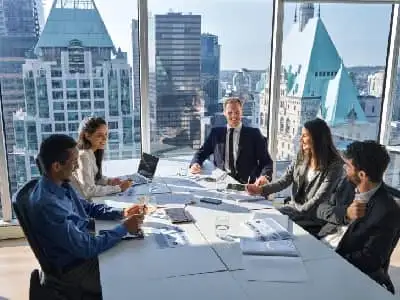Give a short answer to this question using one word or a phrase:
What is the view behind the team?

Urban skyline